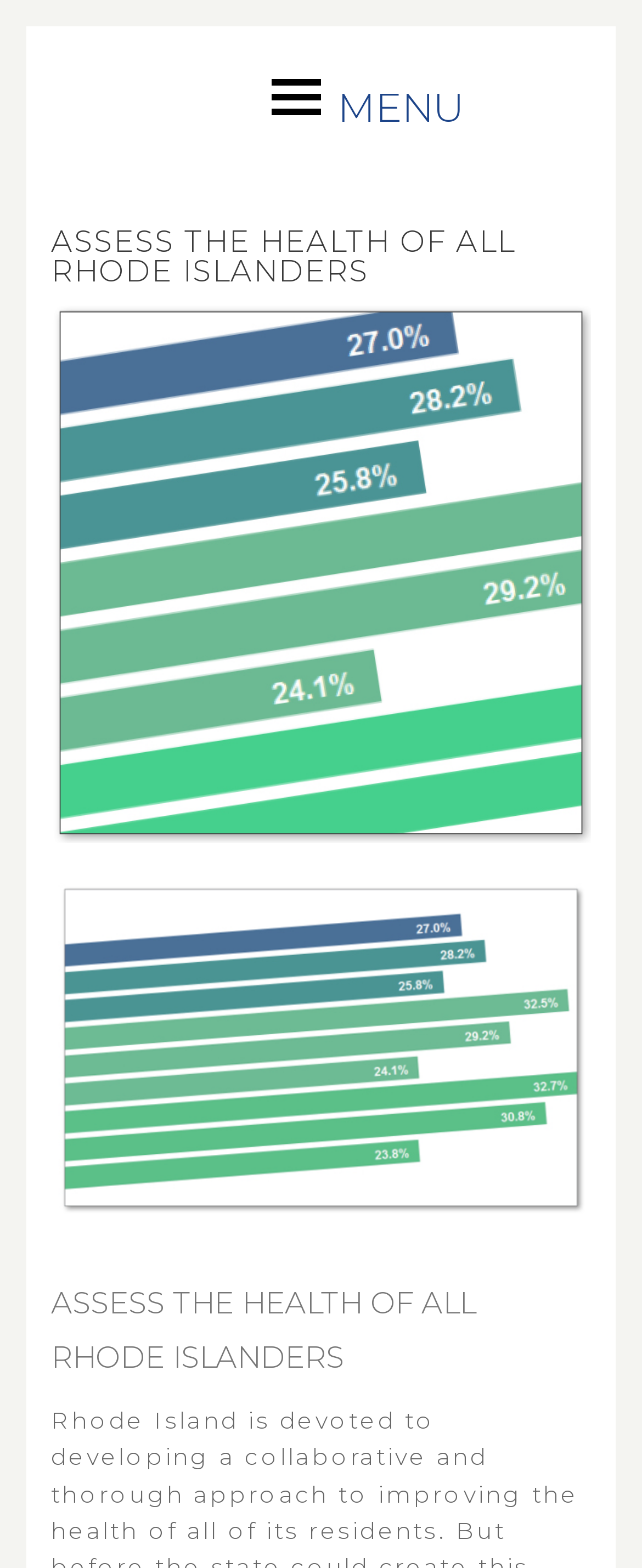Offer a meticulous caption that includes all visible features of the webpage.

The webpage is titled "data stories – The MHC Group" and has a prominent link labeled "MENU" located near the top center of the page. Below the menu link, there is a large heading that reads "ASSESS THE HEALTH OF ALL RHODE ISLANDERS", which is accompanied by a link with the same text. 

To the right of the heading, there is an image related to assessing the health of all Rhode Islanders, taking up a significant portion of the page. Below this image, there is a figure element containing another image, which appears to be a Rhode Island health assessment. 

Further down the page, there is another heading with the same text, "ASSESS THE HEALTH OF ALL RHODE ISLANDERS", located near the bottom center of the page. Overall, the webpage seems to be focused on health assessments in Rhode Island.